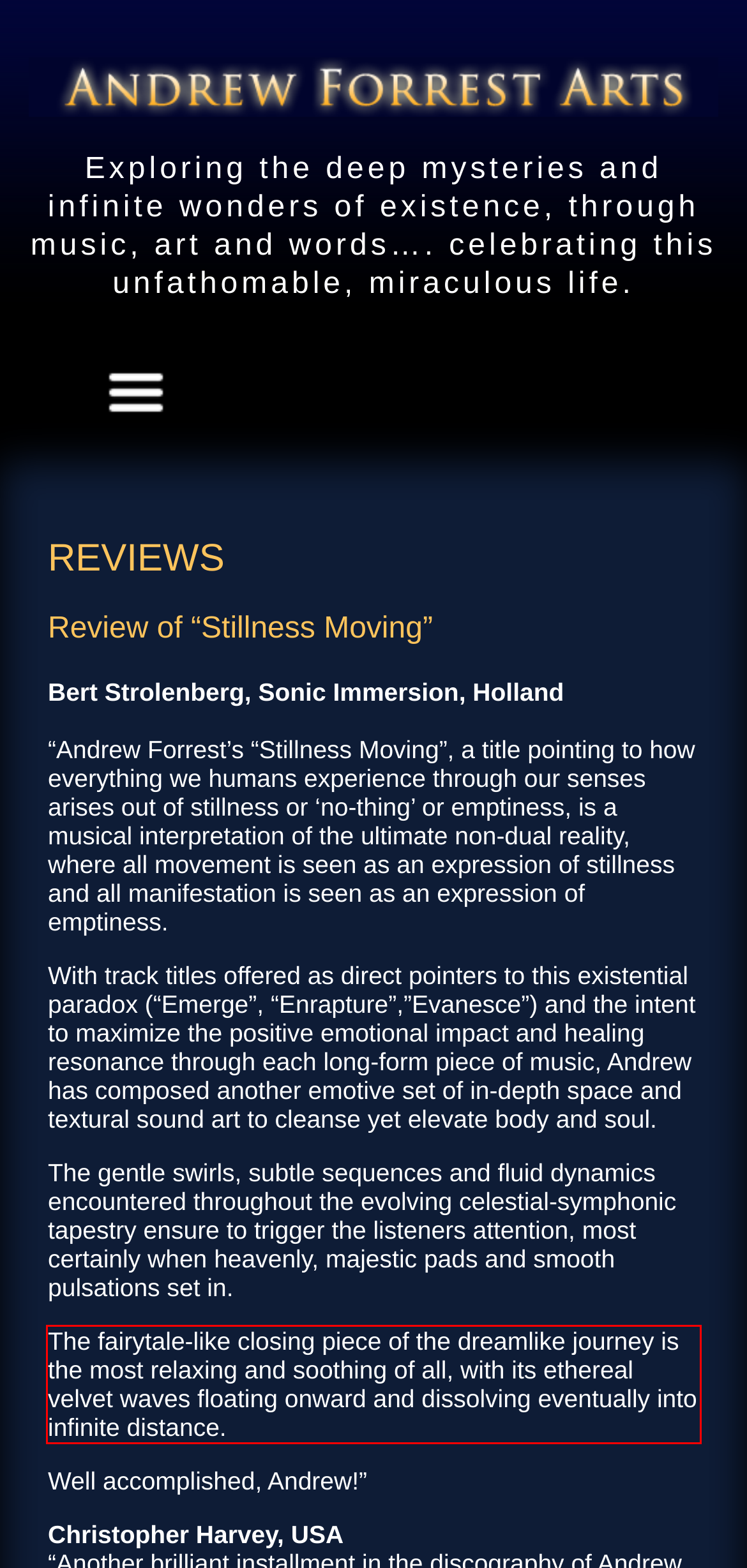Please extract the text content from the UI element enclosed by the red rectangle in the screenshot.

The fairytale-like closing piece of the dreamlike journey is the most relaxing and soothing of all, with its ethereal velvet waves floating onward and dissolving eventually into infinite distance.